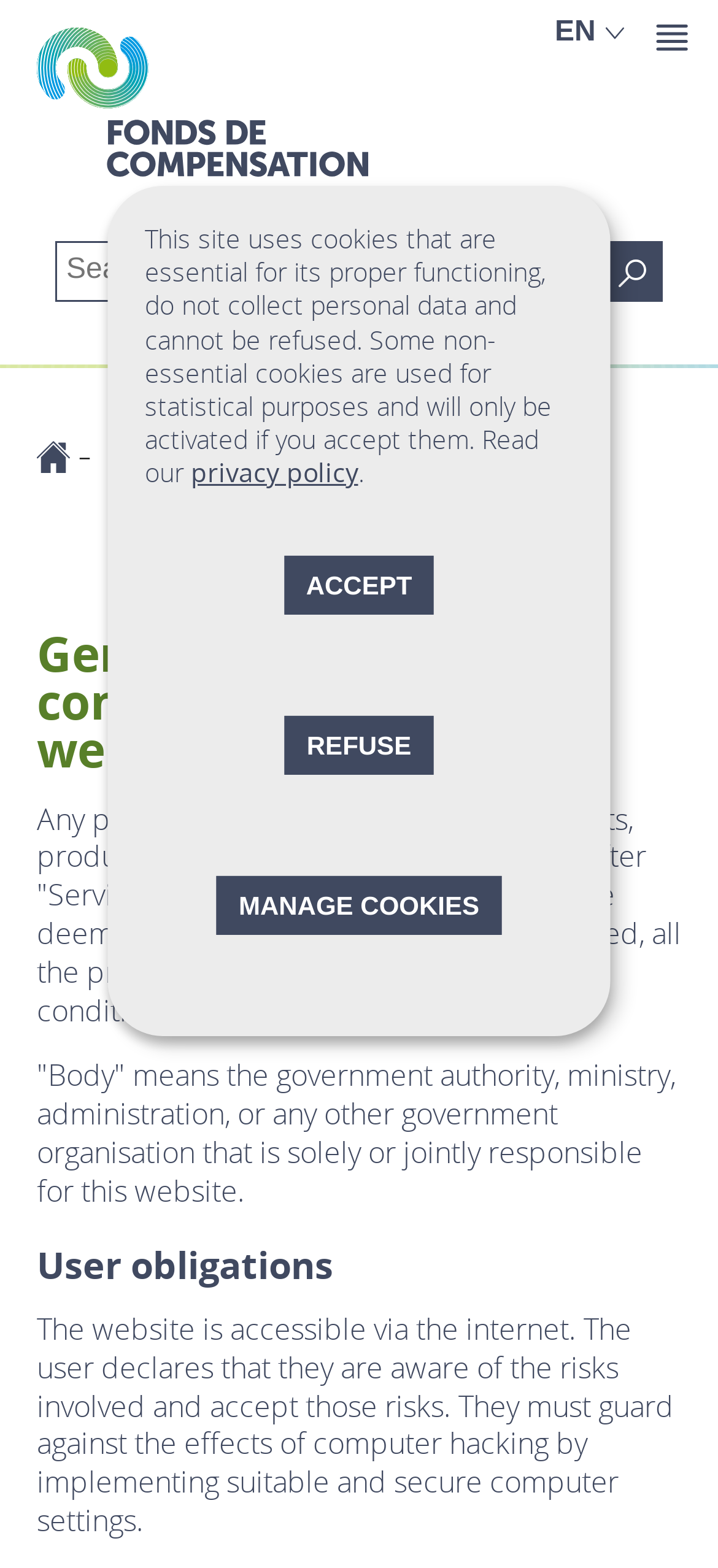What language is the website currently in?
Look at the screenshot and provide an in-depth answer.

The language of the website can be determined by looking at the language selection button, which indicates that the English version is currently active.